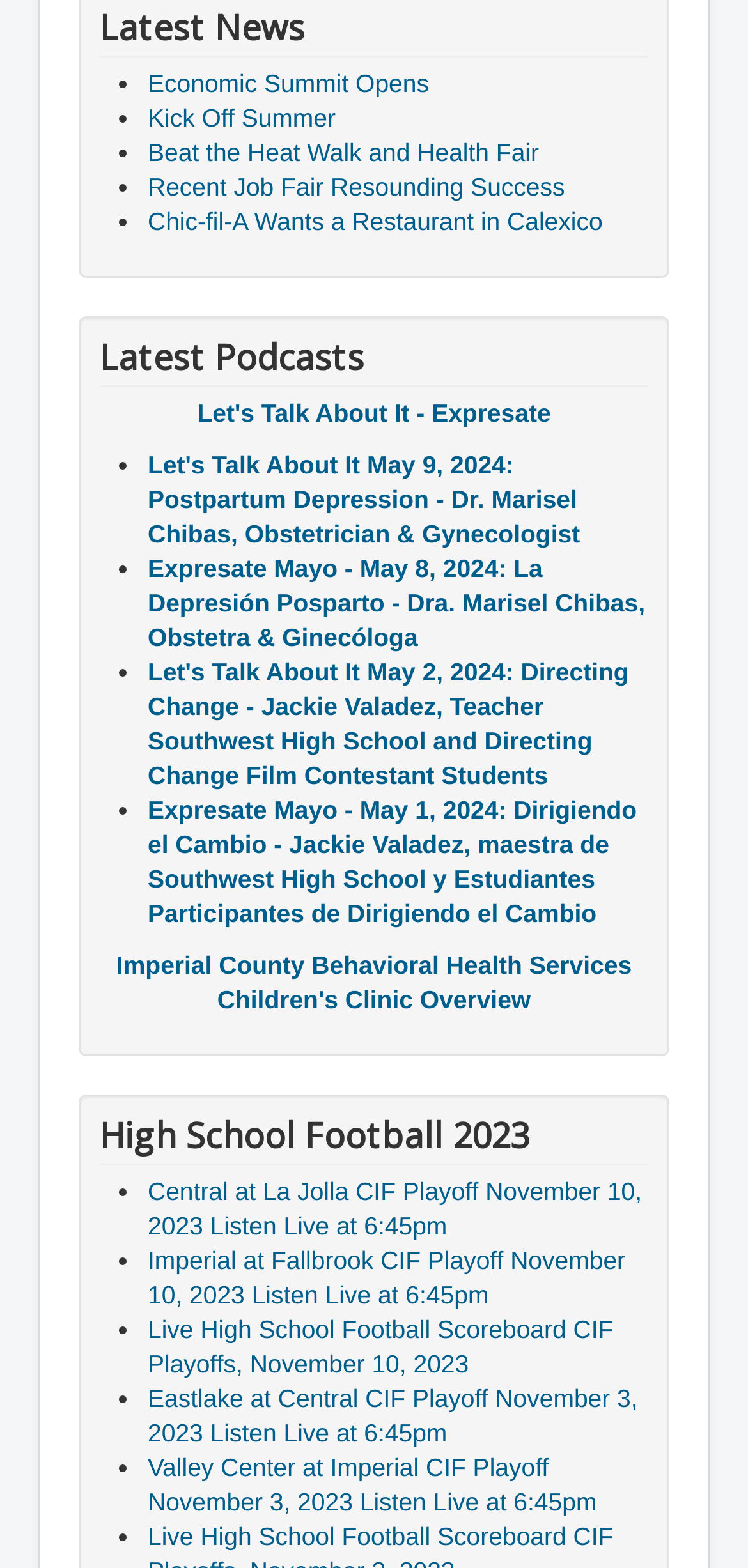Please analyze the image and provide a thorough answer to the question:
What is the name of the clinic mentioned in the webpage?

The link element with the OCR text 'Imperial County Behavioral Health Services Children's Clinic Overview' indicates that the name of the clinic mentioned in the webpage is Imperial County Behavioral Health Services Children's Clinic.